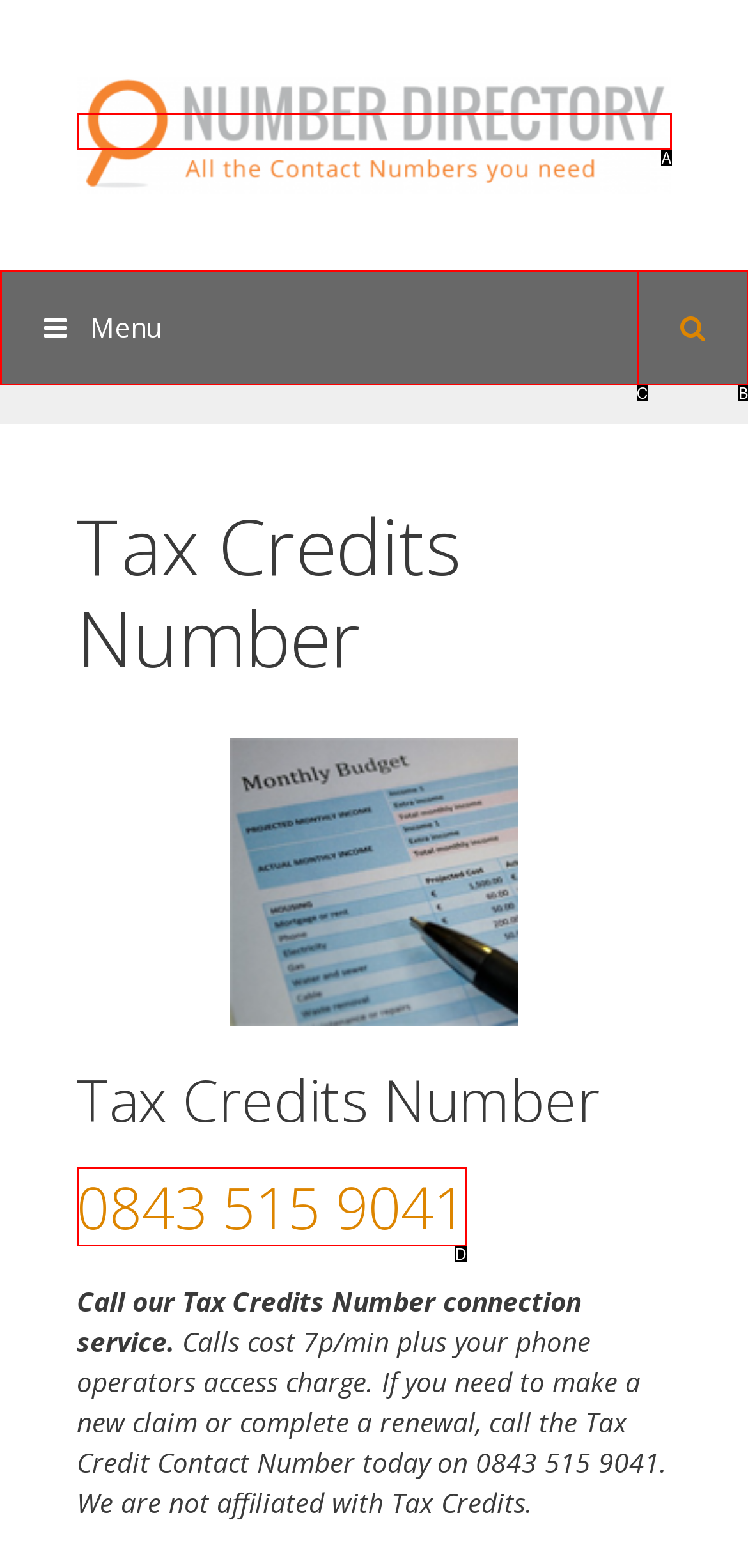Identify the bounding box that corresponds to: 0843 515 9041
Respond with the letter of the correct option from the provided choices.

D